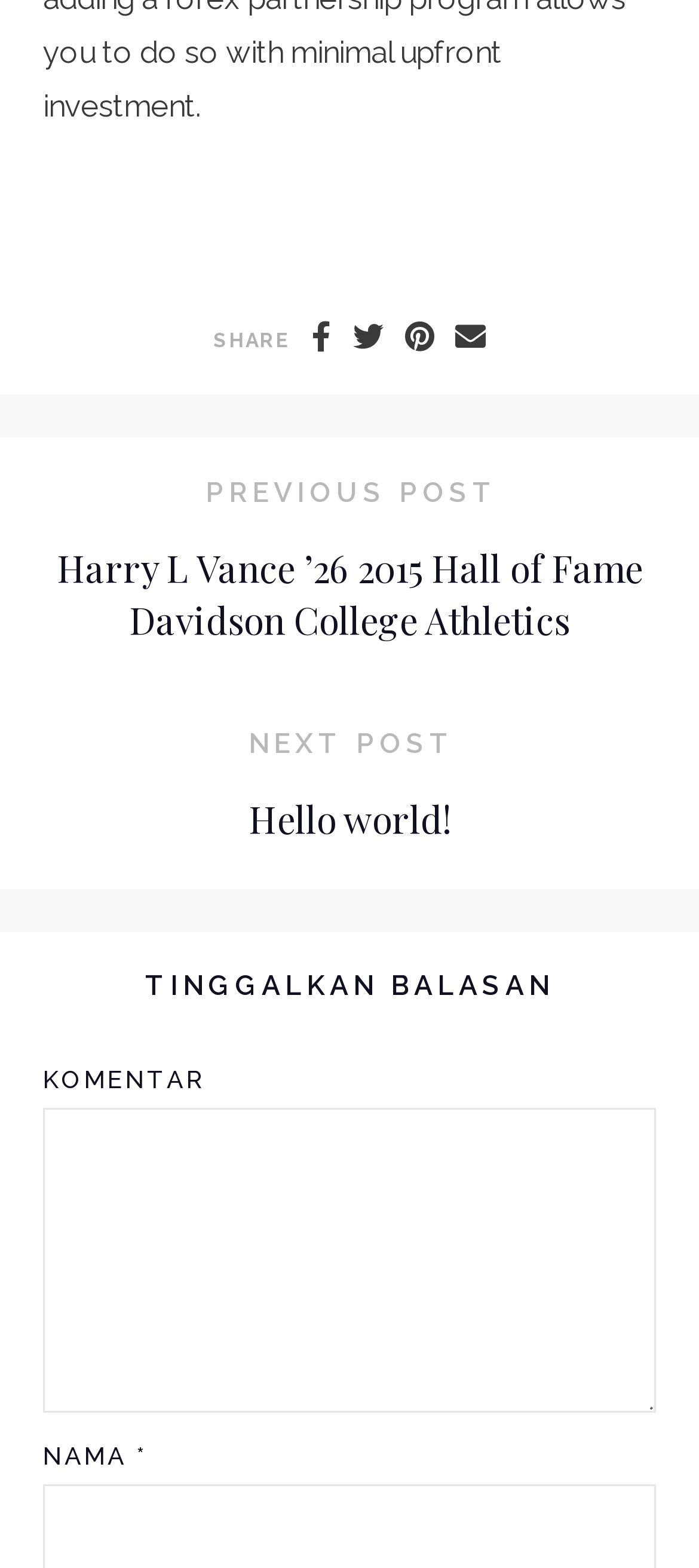How many social media sharing options are available?
Please look at the screenshot and answer using one word or phrase.

4